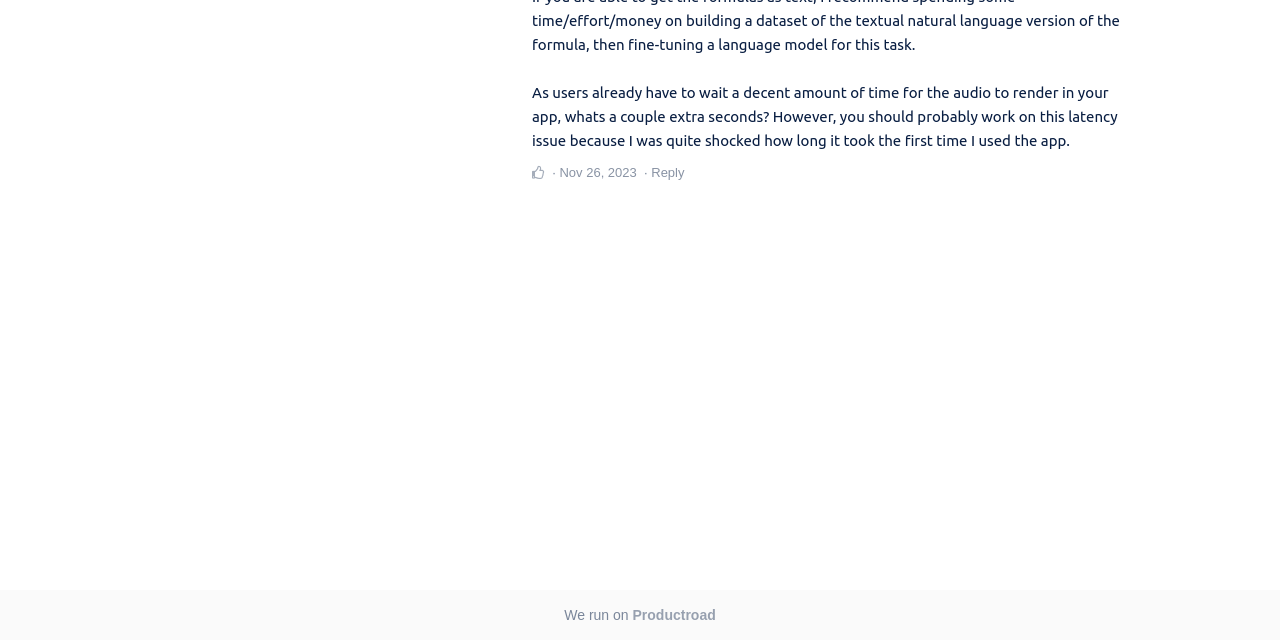Bounding box coordinates should be in the format (top-left x, top-left y, bottom-right x, bottom-right y) and all values should be floating point numbers between 0 and 1. Determine the bounding box coordinate for the UI element described as: International Virtual Schooling

None